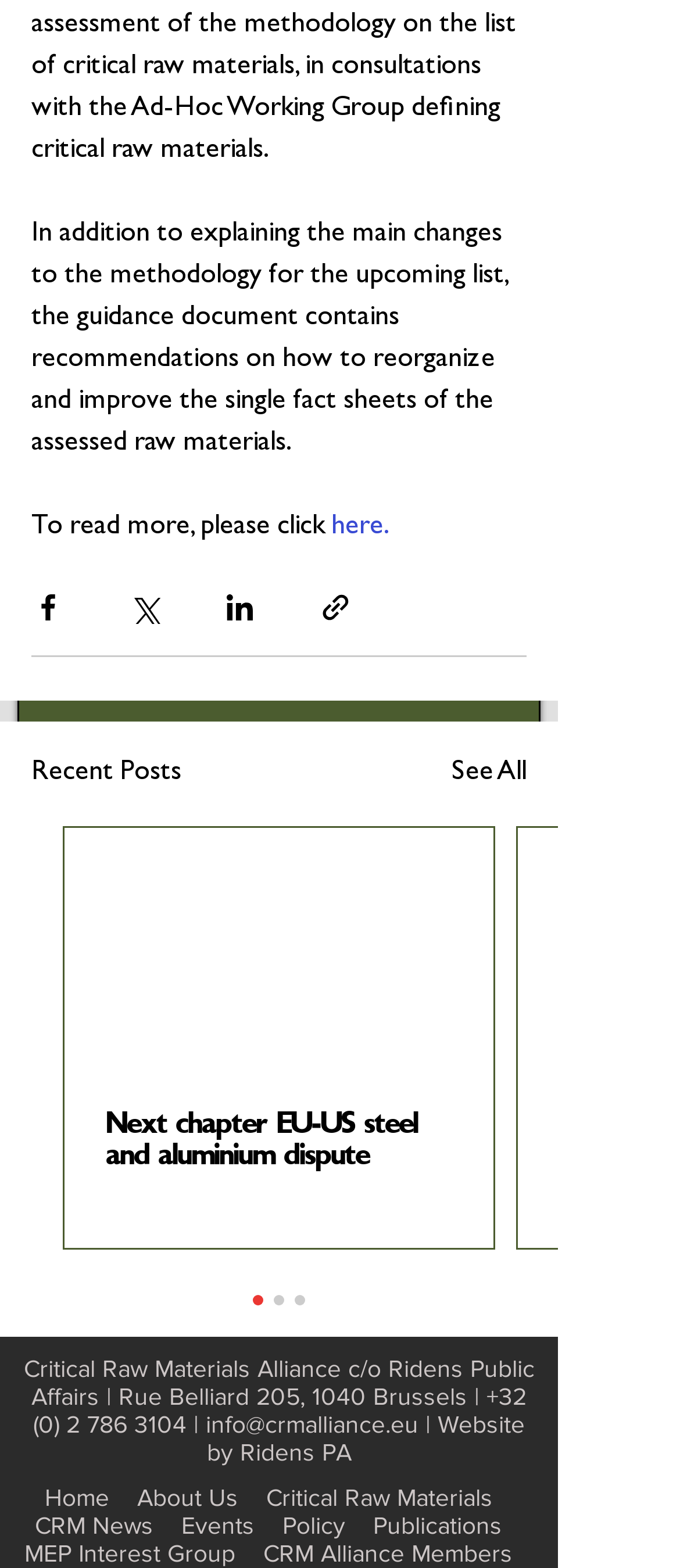Give a one-word or short phrase answer to the question: 
What is the topic of the recent posts?

Critical Raw Materials